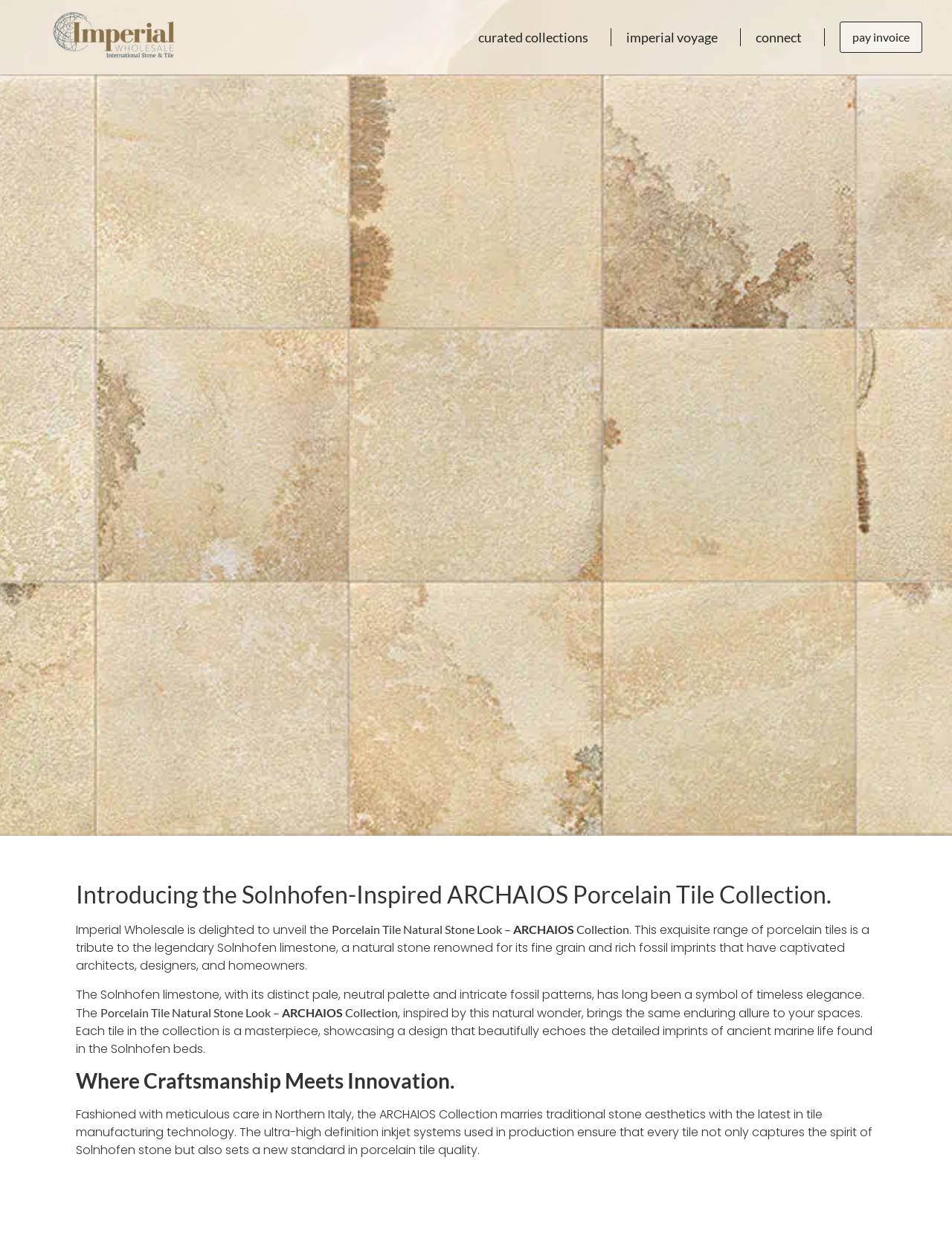Give the bounding box coordinates for the element described by: "alt="Imperial Wholesale"".

[0.041, 0.0, 0.197, 0.056]